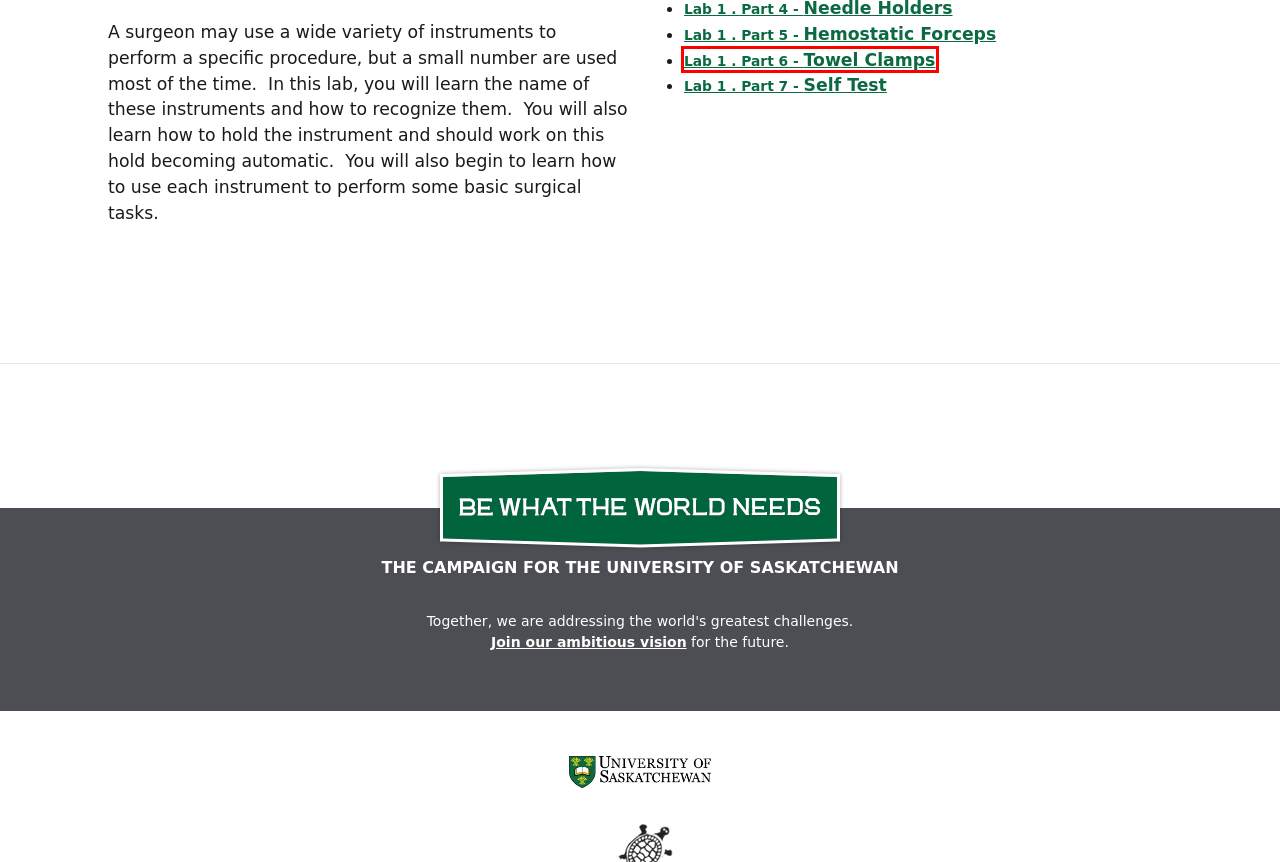Look at the screenshot of a webpage where a red rectangle bounding box is present. Choose the webpage description that best describes the new webpage after clicking the element inside the red bounding box. Here are the candidates:
A. Lab 1 . Part 1 -  Scalpels - VSAC - WCVM | University of Saskatchewan
B. Land Acknowledgement - Office of the Vice-Provost Indigenous Engagement | University of Saskatchewan
C. Lab 1 . Part 4 -  Needle Holders - VSAC - WCVM | University of Saskatchewan
D. Lab 1 . Part 7 -  Self Test - VSAC - WCVM | University of Saskatchewan
E. Lab 1 . Part 2 -  Scissors - VSAC - WCVM | University of Saskatchewan
F. About the Campaign - Giving to USask | University of Saskatchewan
G. Website Privacy Statement - University of Saskatchewan
H. Lab 1 . Part 6 -  Towel Clamps - VSAC - WCVM | University of Saskatchewan

H